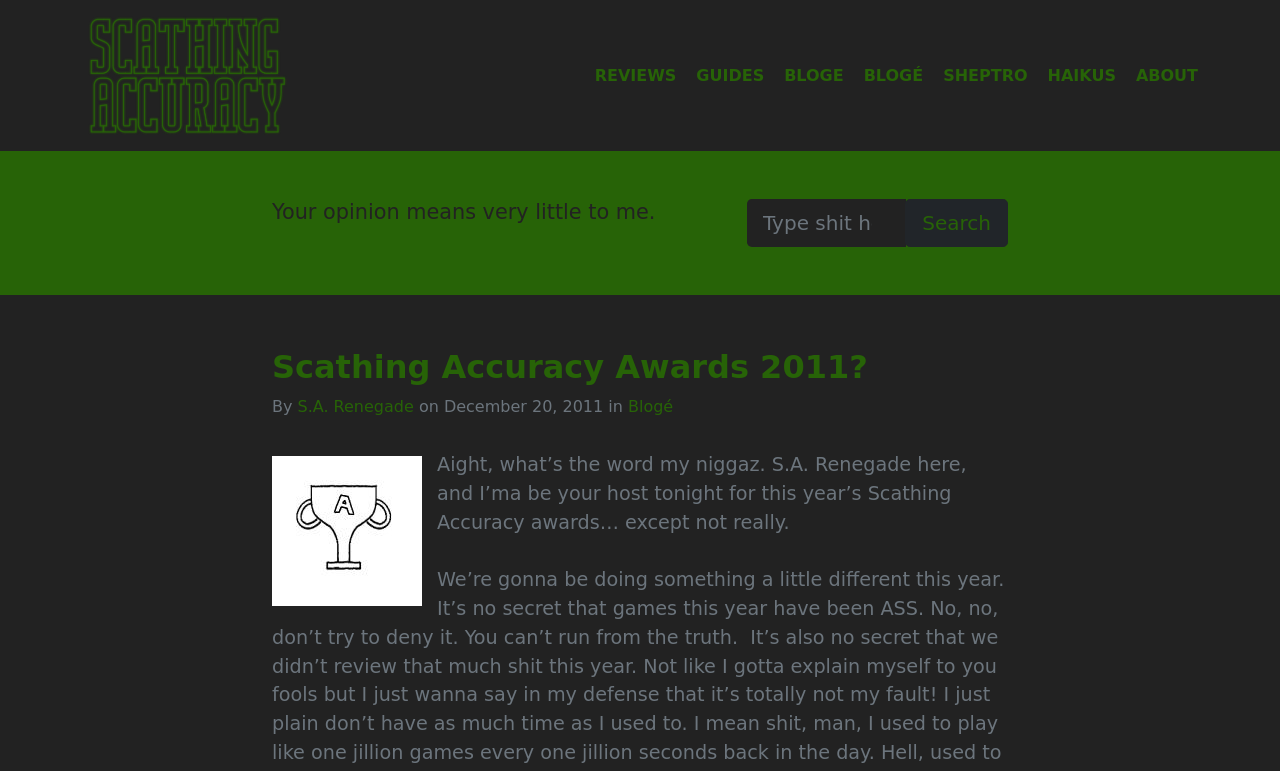Could you determine the bounding box coordinates of the clickable element to complete the instruction: "Search for something"? Provide the coordinates as four float numbers between 0 and 1, i.e., [left, top, right, bottom].

[0.584, 0.258, 0.708, 0.32]